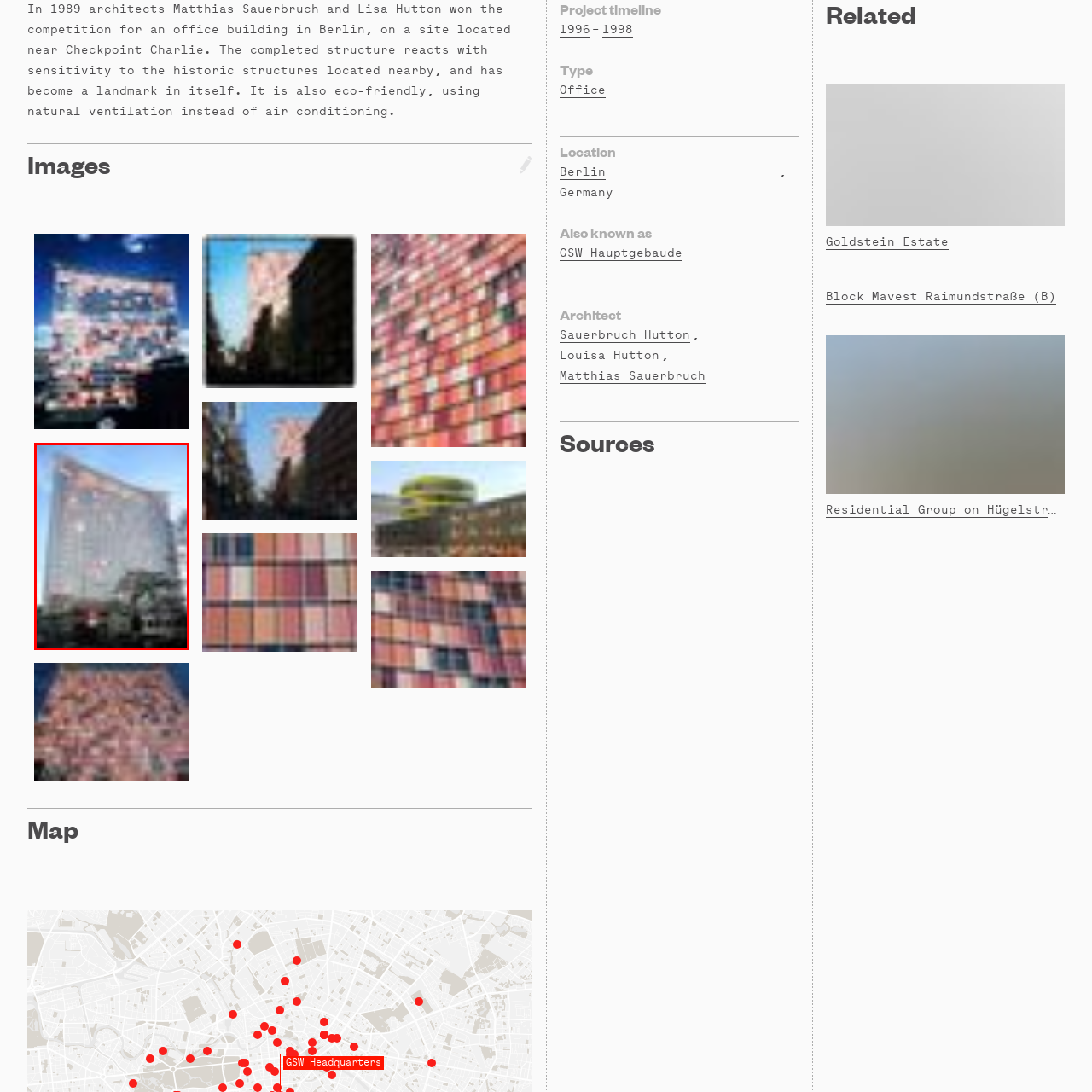Direct your attention to the section outlined in red and answer the following question with a single word or brief phrase: 
What is emphasized in the building's design?

Eco-friendliness